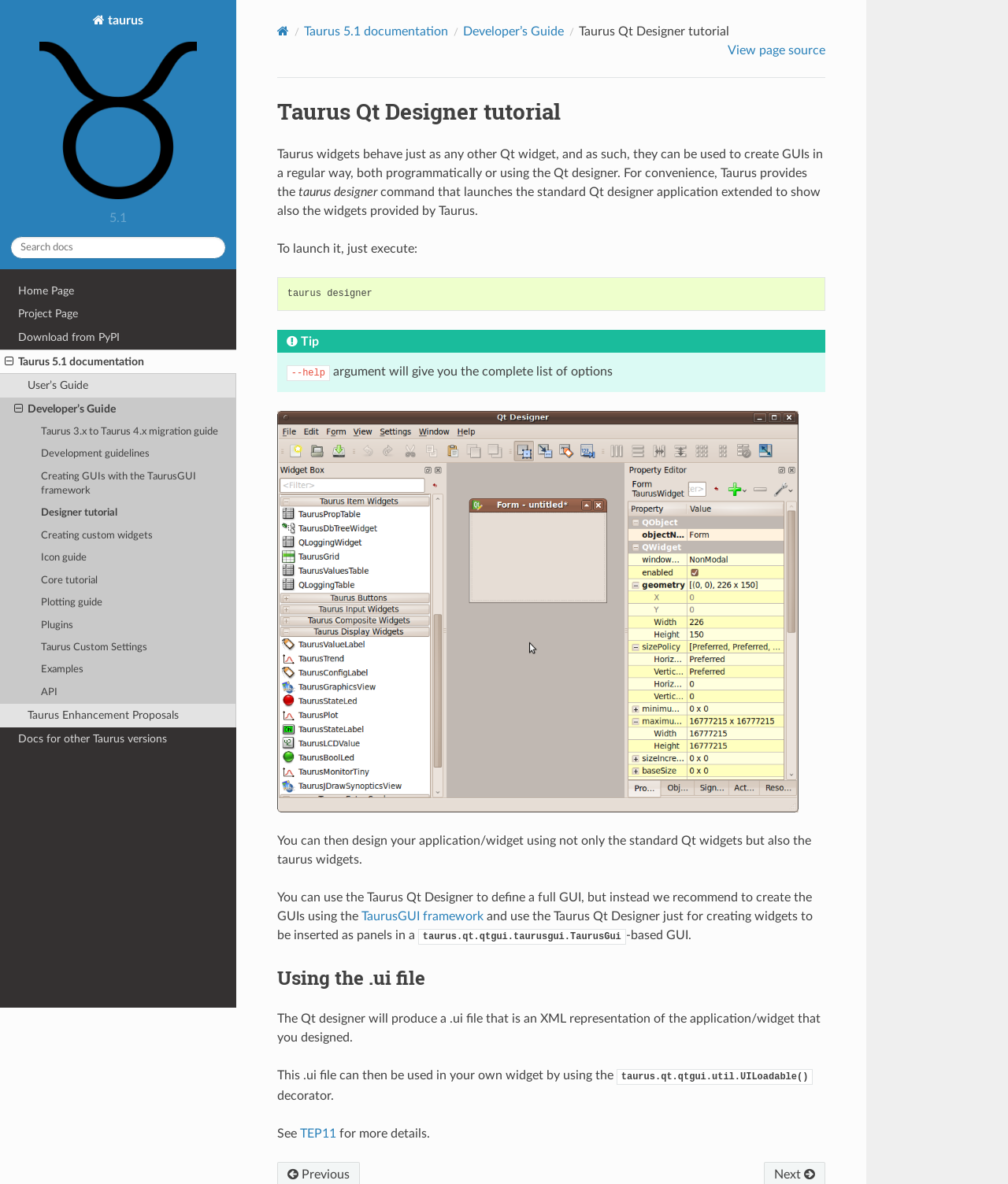Identify the bounding box of the HTML element described here: "Taurus Enhancement Proposals". Provide the coordinates as four float numbers between 0 and 1: [left, top, right, bottom].

[0.0, 0.595, 0.234, 0.614]